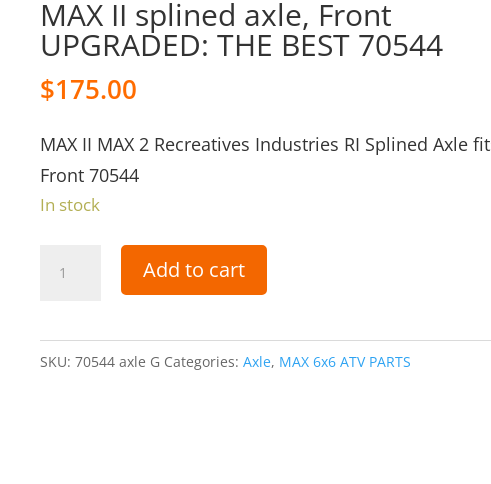Detail every aspect of the image in your caption.

This image showcases a product detail section for the MAX II splined axle, Front UPGRADED: THE BEST 70544, priced at $175.00. The title prominently highlights the product name, followed by a brief description indicating it fits the MAX II MAX 2 Recreatives Industries RI model. The product status shows "In stock," suggesting availability for purchase. 

Below the price, there is a quantity selector allowing customers to choose the desired amount, set to "1" by default. A bright orange "Add to cart" button encourages users to proceed with their purchase, making it clear that this product is ready for immediate acquisition. 

Additional details such as SKU: 70544 and categories including "Axle" and "MAX 6x6 ATV PARTS" are also displayed, providing further context about the product's specifications and its place within the inventory.